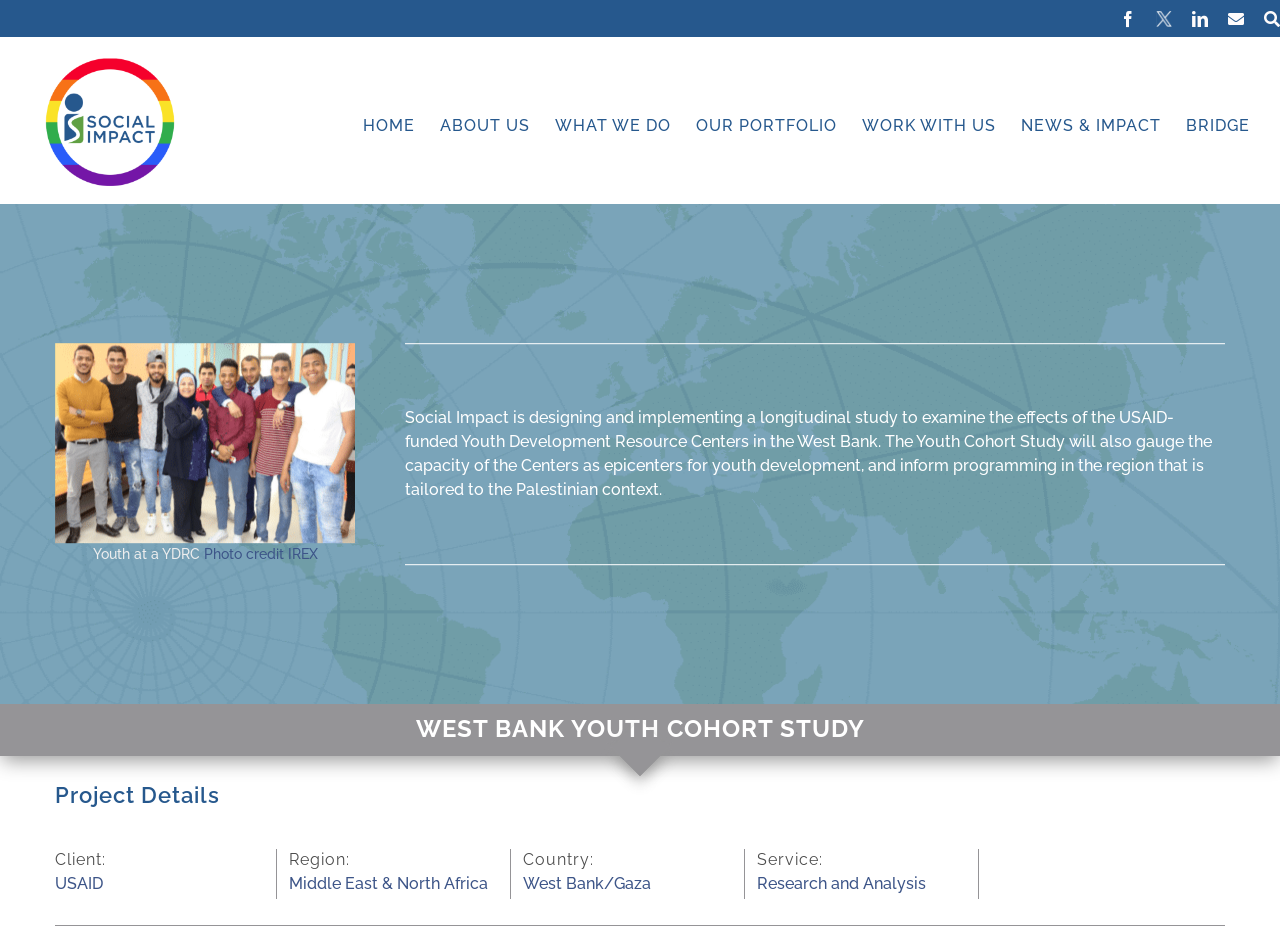Answer this question in one word or a short phrase: What is the region of the project?

Middle East & North Africa